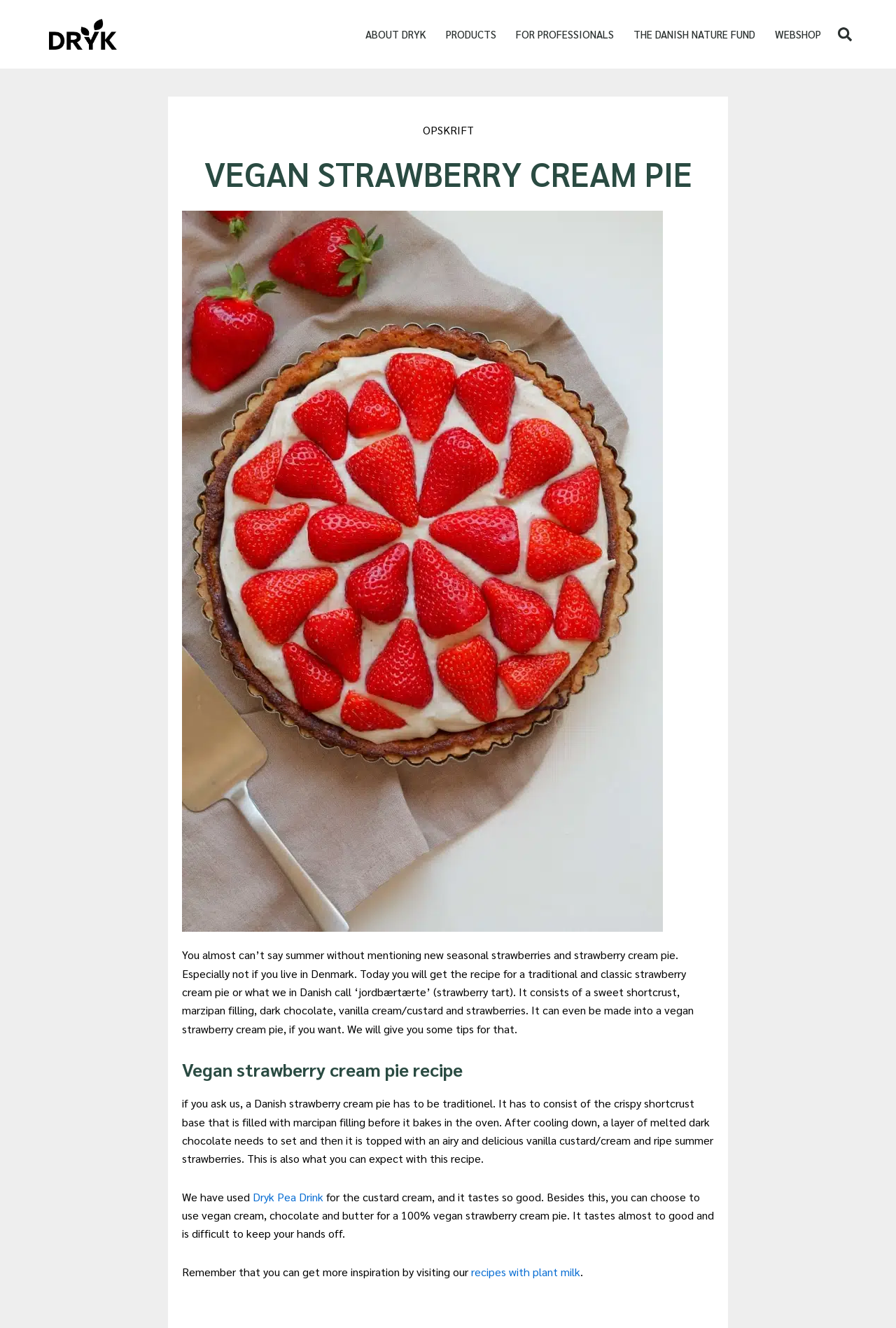What is the name of the pea drink used in the recipe?
Use the image to give a comprehensive and detailed response to the question.

According to the webpage content, the recipe uses Dryk Pea Drink for the custard cream. This is mentioned in the text as an alternative to traditional cream.